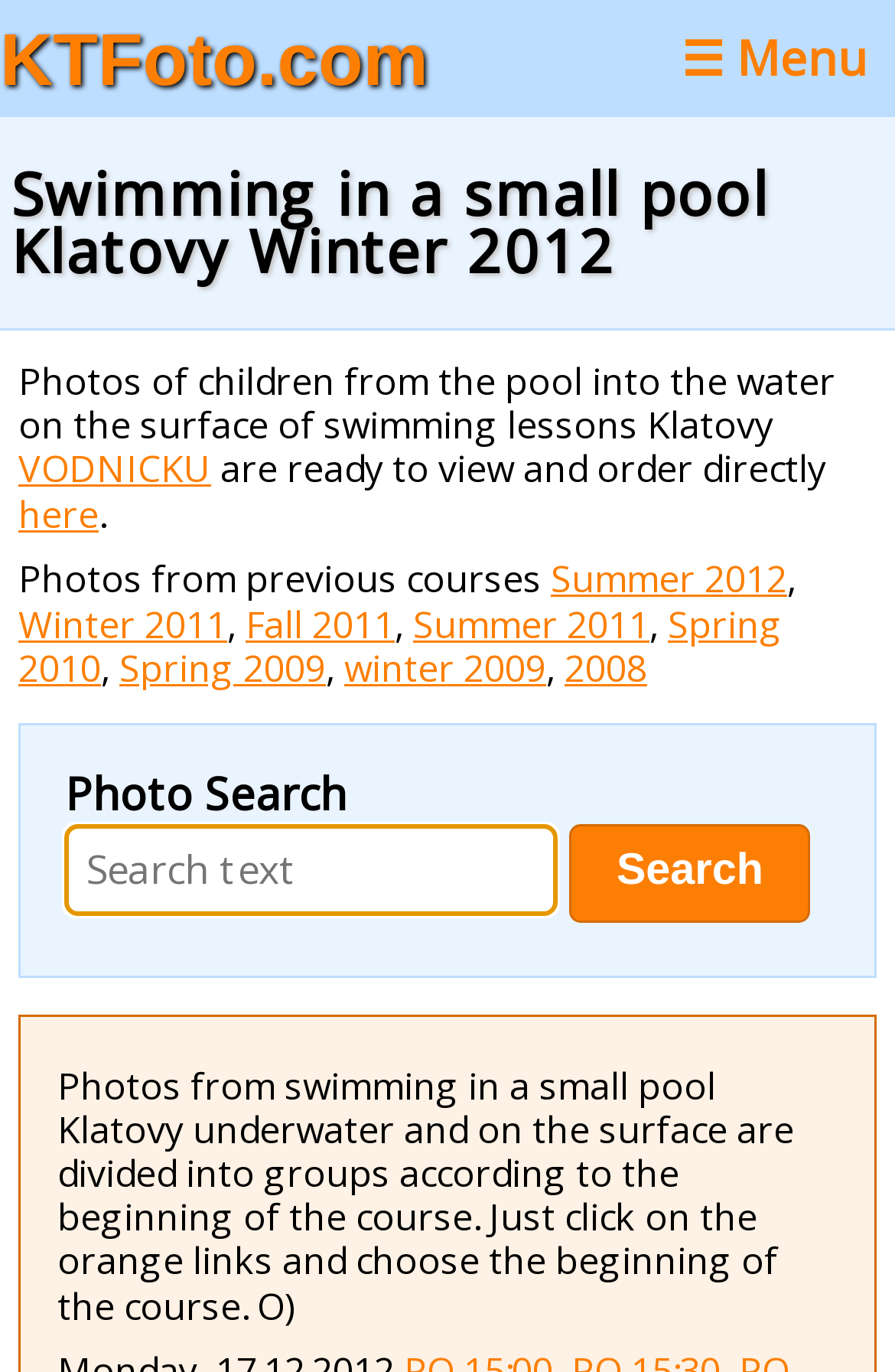How many courses are available?
Using the picture, provide a one-word or short phrase answer.

Multiple